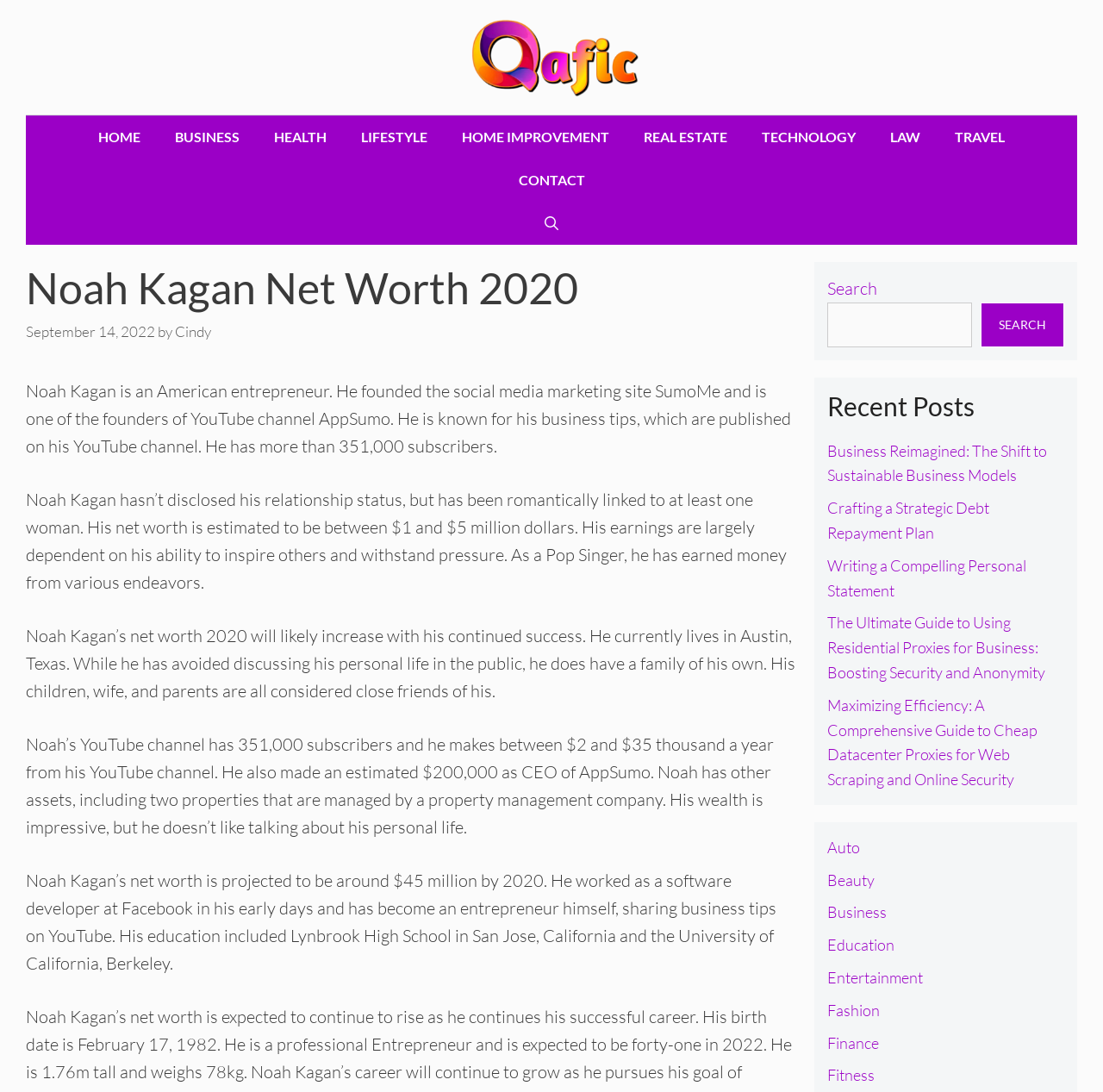Please find the bounding box coordinates in the format (top-left x, top-left y, bottom-right x, bottom-right y) for the given element description. Ensure the coordinates are floating point numbers between 0 and 1. Description: Undergraduate

None